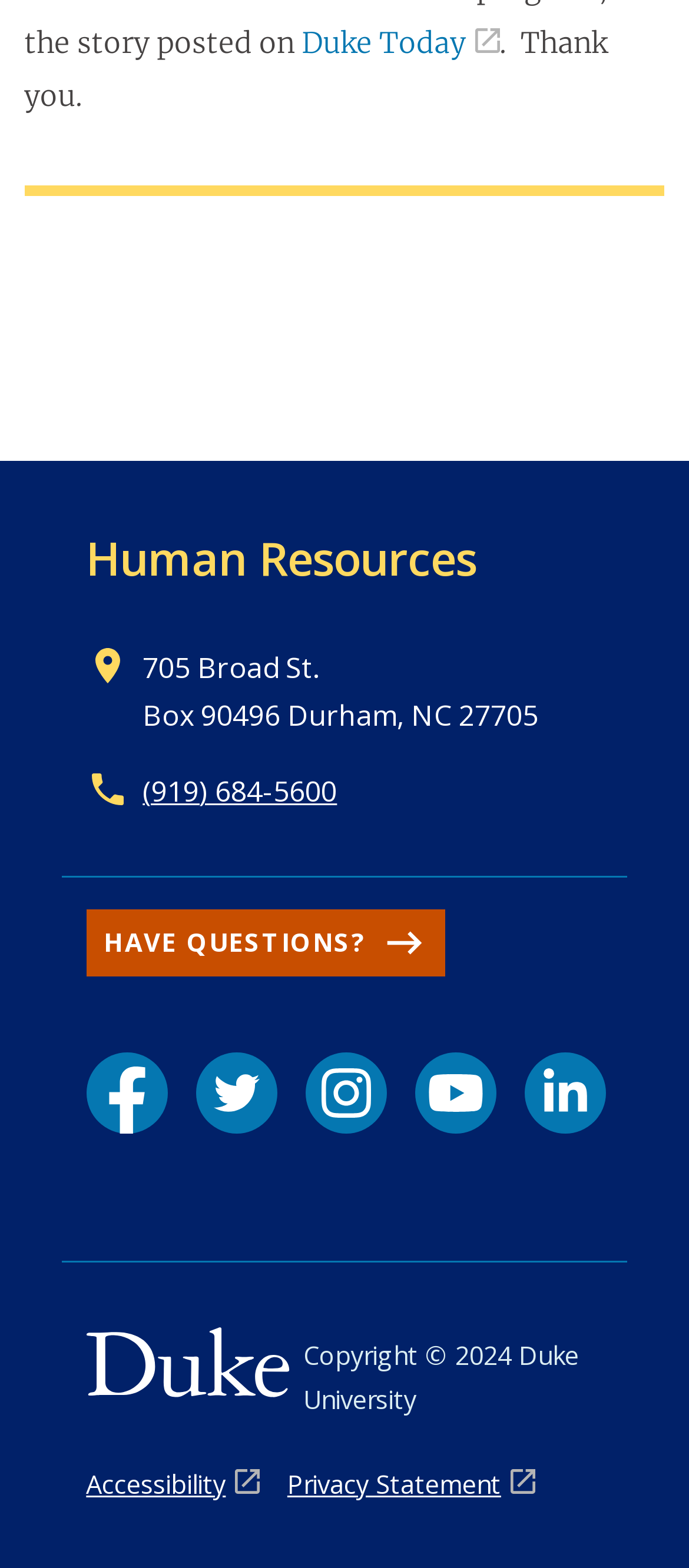How many social media links are on the page?
Using the information presented in the image, please offer a detailed response to the question.

I counted the number of link elements with IDs 96, 97, 98, 99, and 100, which are located below the 'HAVE QUESTIONS?' link and have images associated with them, indicating they are social media links.